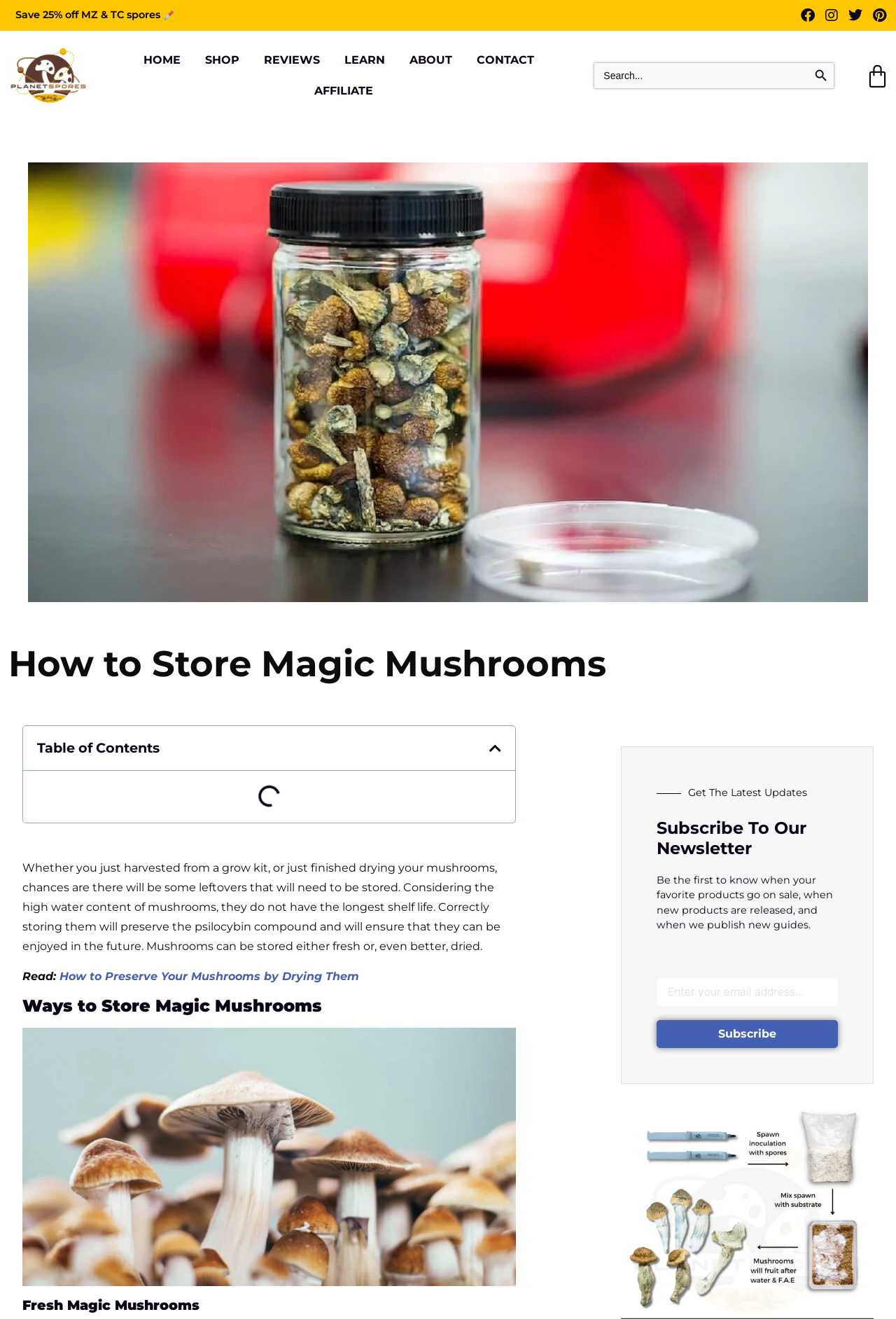Provide a comprehensive description of the webpage.

The webpage is about storing magic mushrooms, with a focus on preserving their psilocybin compound. At the top, there are several social media links, including Facebook, Instagram, Twitter, and Pinterest, aligned horizontally on the right side. Below these links, there is a navigation menu with links to HOME, SHOP, REVIEWS, LEARN, ABOUT, CONTACT, and AFFILIATE.

On the left side, there is a search bar with a search button and a magnifying glass icon. Below the search bar, there is a large image that takes up most of the width of the page, with a heading "How to Store Magic Mushrooms" above it. The image appears to be related to storing magic mushrooms.

The main content of the page starts with a heading "Table of Contents" followed by a button to close the table of contents. Below this, there is a block of text that explains the importance of storing magic mushrooms correctly to preserve their psilocybin compound. The text also mentions that mushrooms can be stored either fresh or dried.

Following this text, there is a link to an article about preserving mushrooms by drying them. Then, there is a heading "Ways to Store Magic Mushrooms" followed by an image of storing fresh magic mushrooms in a fridge. Below this image, there is a heading "Fresh Magic Mushrooms".

Towards the bottom of the page, there is a section to subscribe to a newsletter, with a heading "Subscribe To Our Newsletter" and a text box to enter an email address. There is also a button to subscribe and a brief description of what the newsletter will provide.